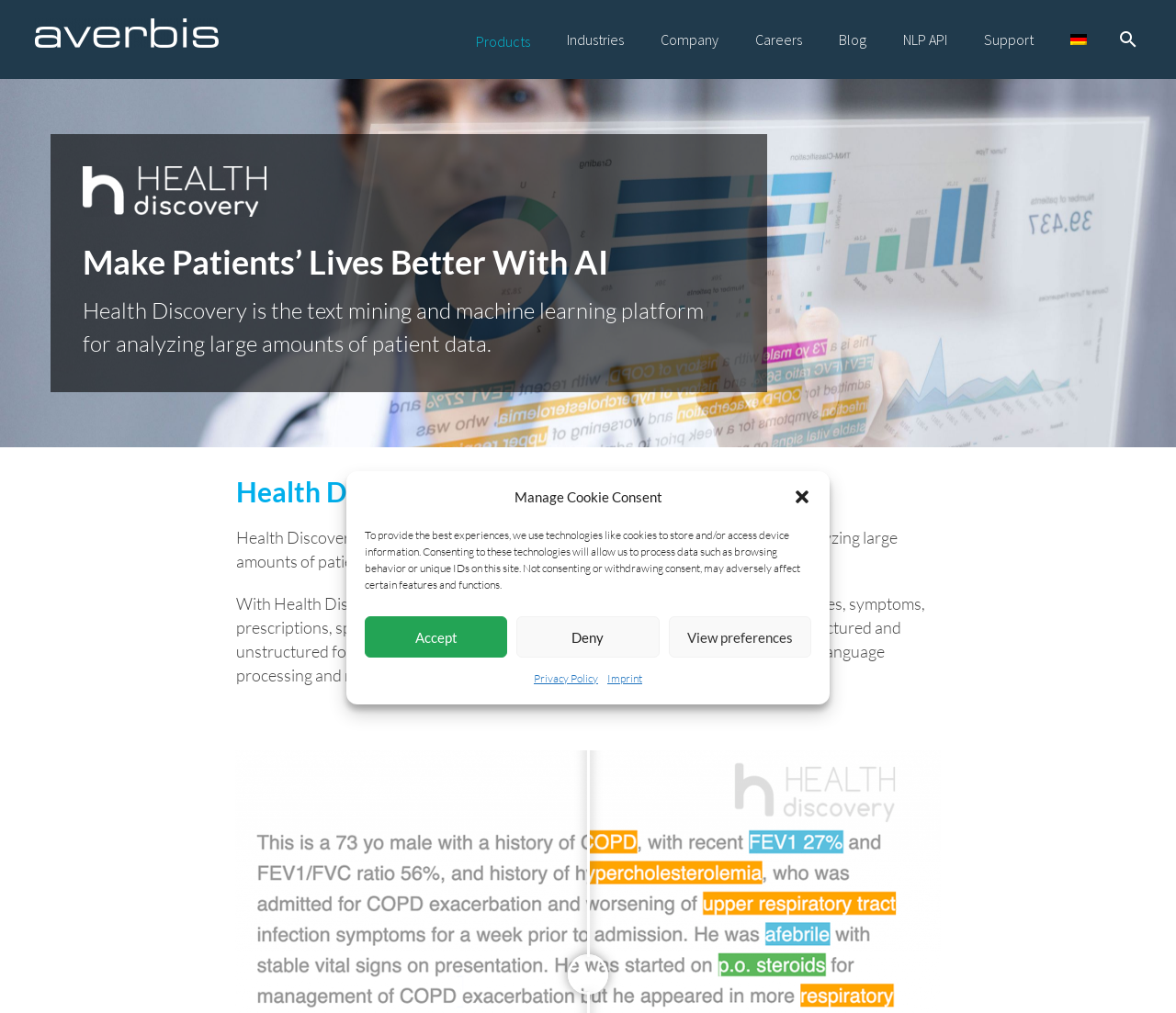What can be analyzed using Health Discovery?
From the screenshot, supply a one-word or short-phrase answer.

Diagnoses, symptoms, prescriptions